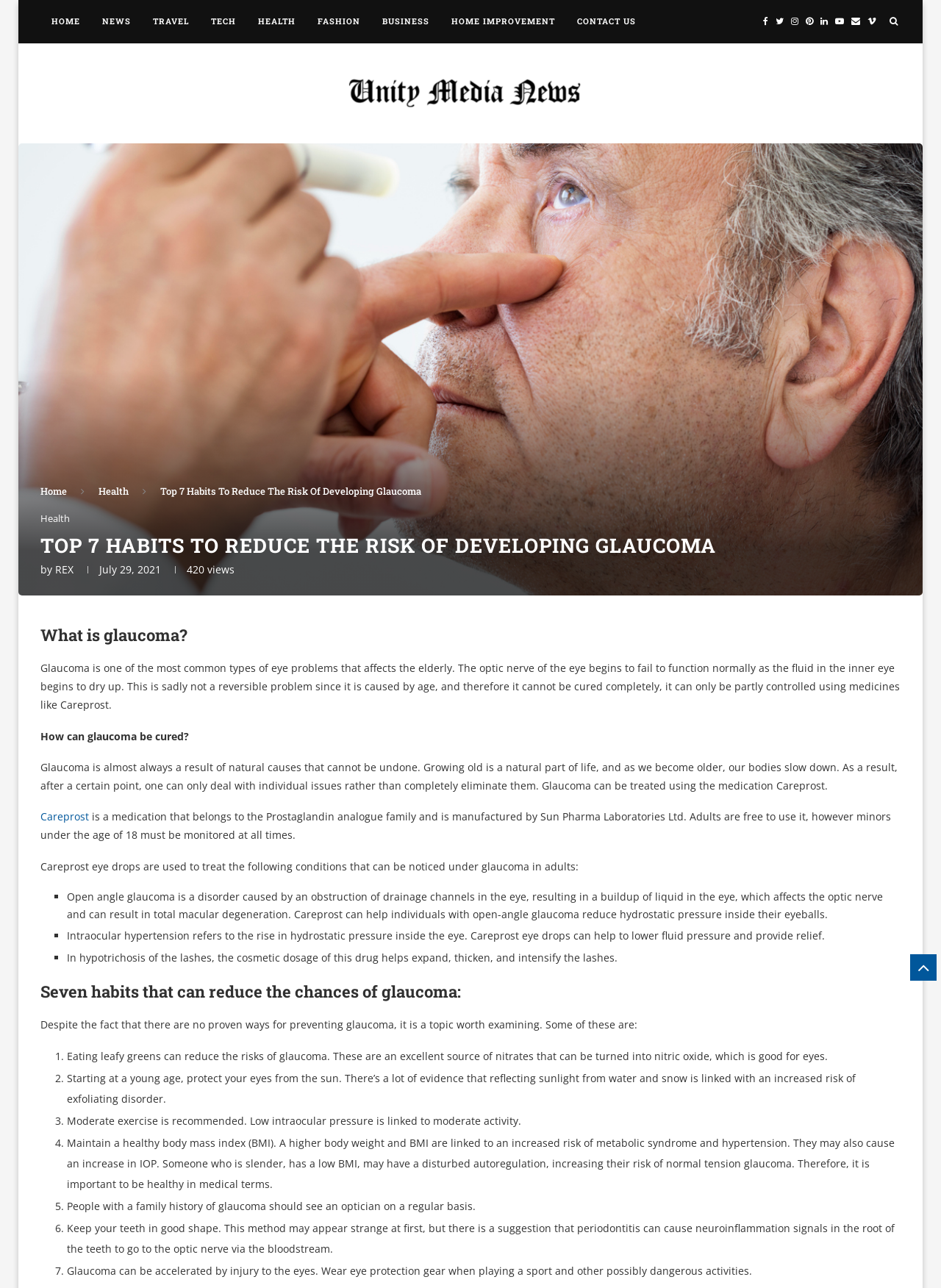Identify and provide the bounding box coordinates of the UI element described: "alt="Unitymedianews"". The coordinates should be formatted as [left, top, right, bottom], with each number being a float between 0 and 1.

[0.308, 0.051, 0.692, 0.09]